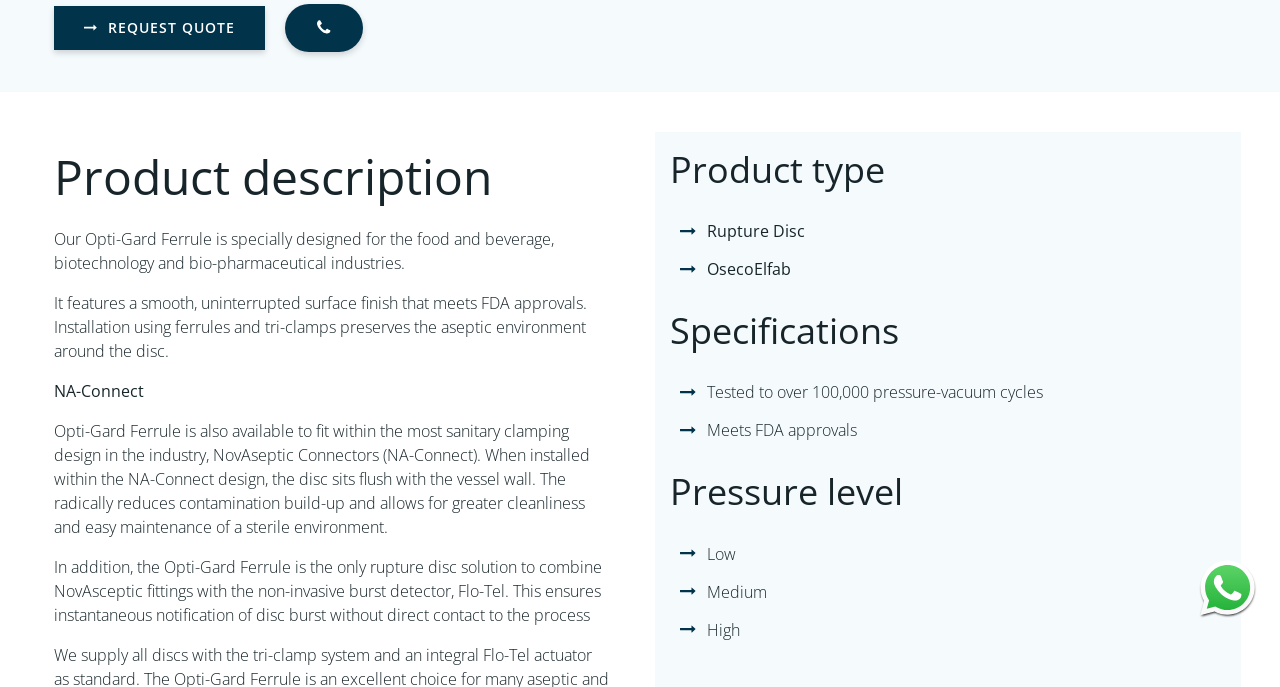Identify the coordinates of the bounding box for the element described below: "Pinkmoon apk free download". Return the coordinates as four float numbers between 0 and 1: [left, top, right, bottom].

None